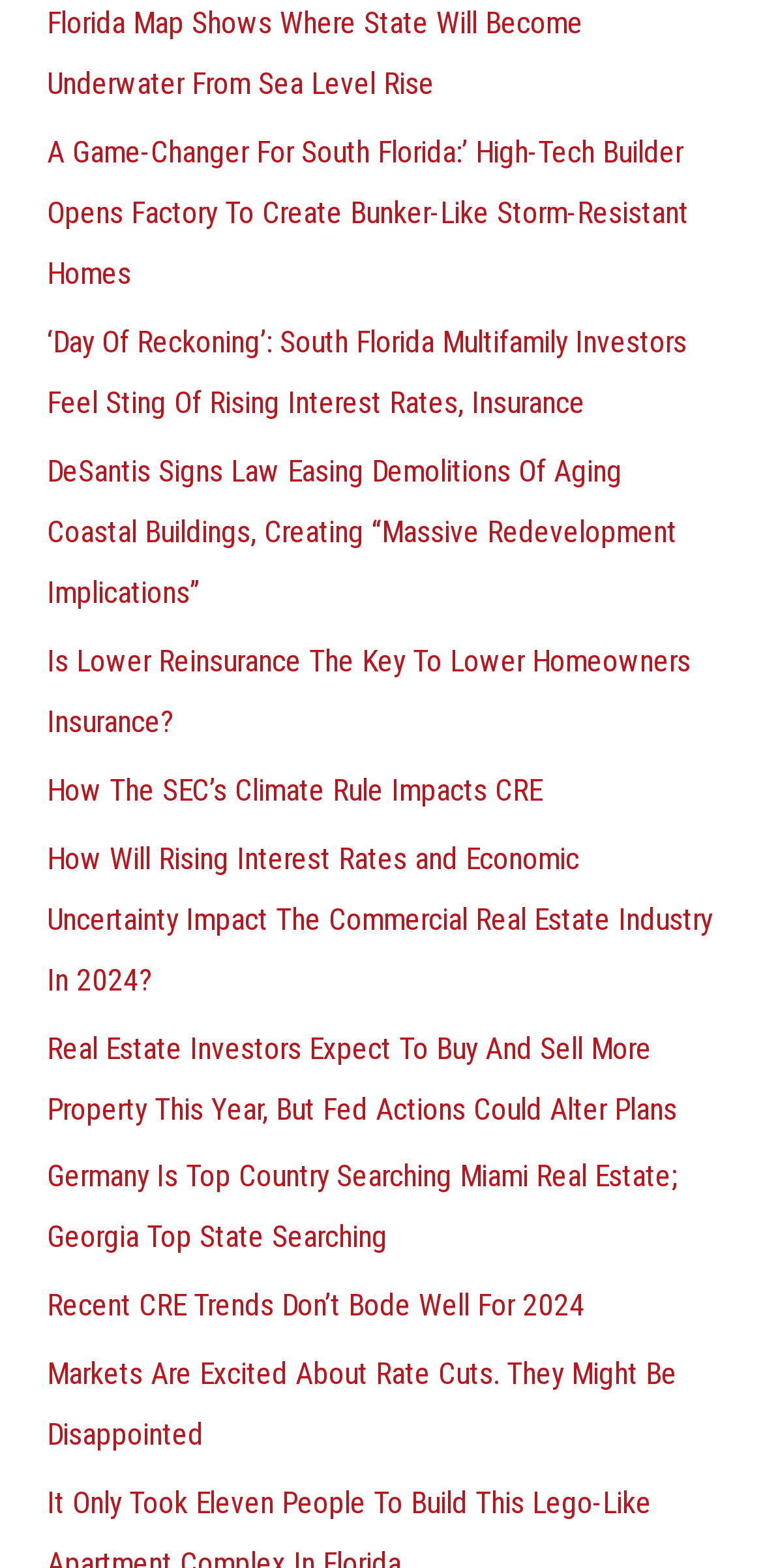Identify the bounding box coordinates of the region that needs to be clicked to carry out this instruction: "Explore how the SEC’s Climate Rule Impacts CRE". Provide these coordinates as four float numbers ranging from 0 to 1, i.e., [left, top, right, bottom].

[0.061, 0.493, 0.71, 0.515]